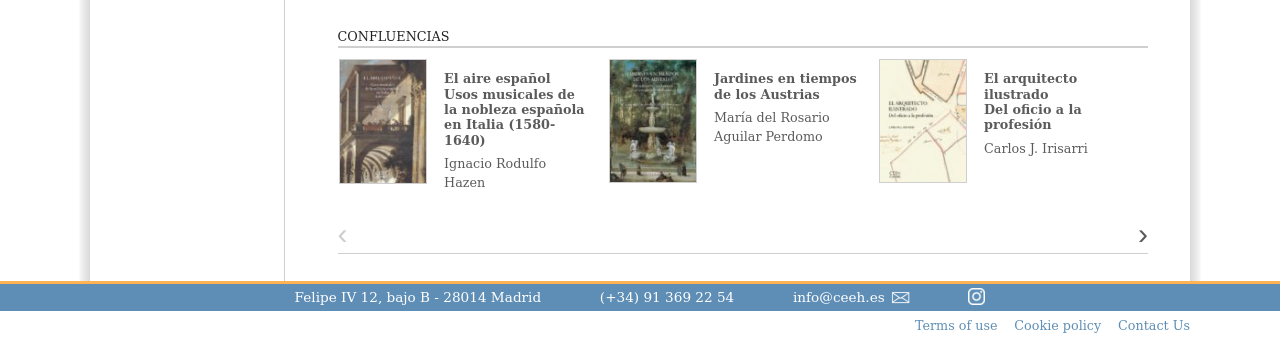Please identify the bounding box coordinates of the region to click in order to complete the given instruction: "Go back". The coordinates should be four float numbers between 0 and 1, i.e., [left, top, right, bottom].

[0.264, 0.645, 0.287, 0.733]